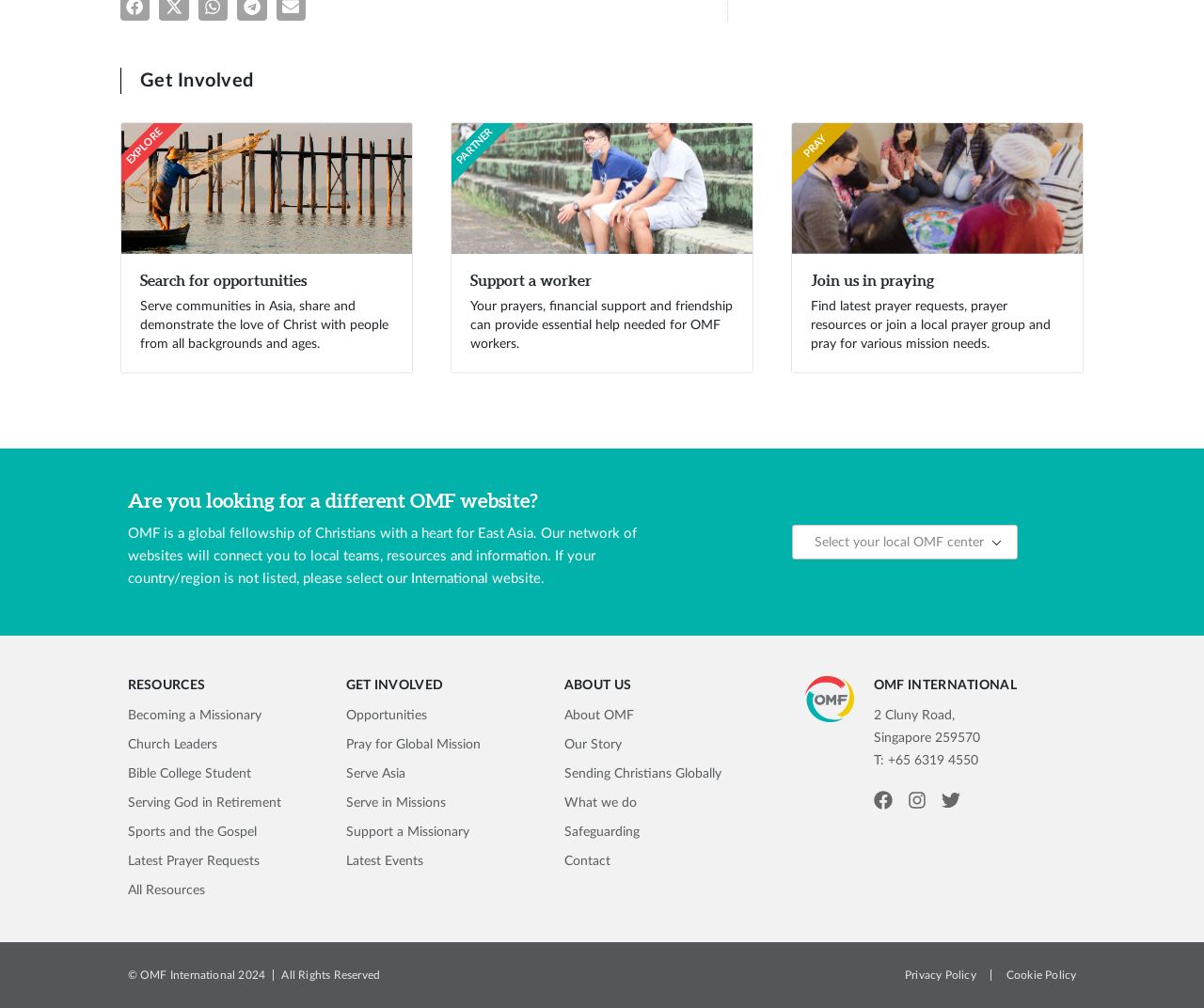Answer the question with a single word or phrase: 
How many ways can I get involved with OMF?

Three